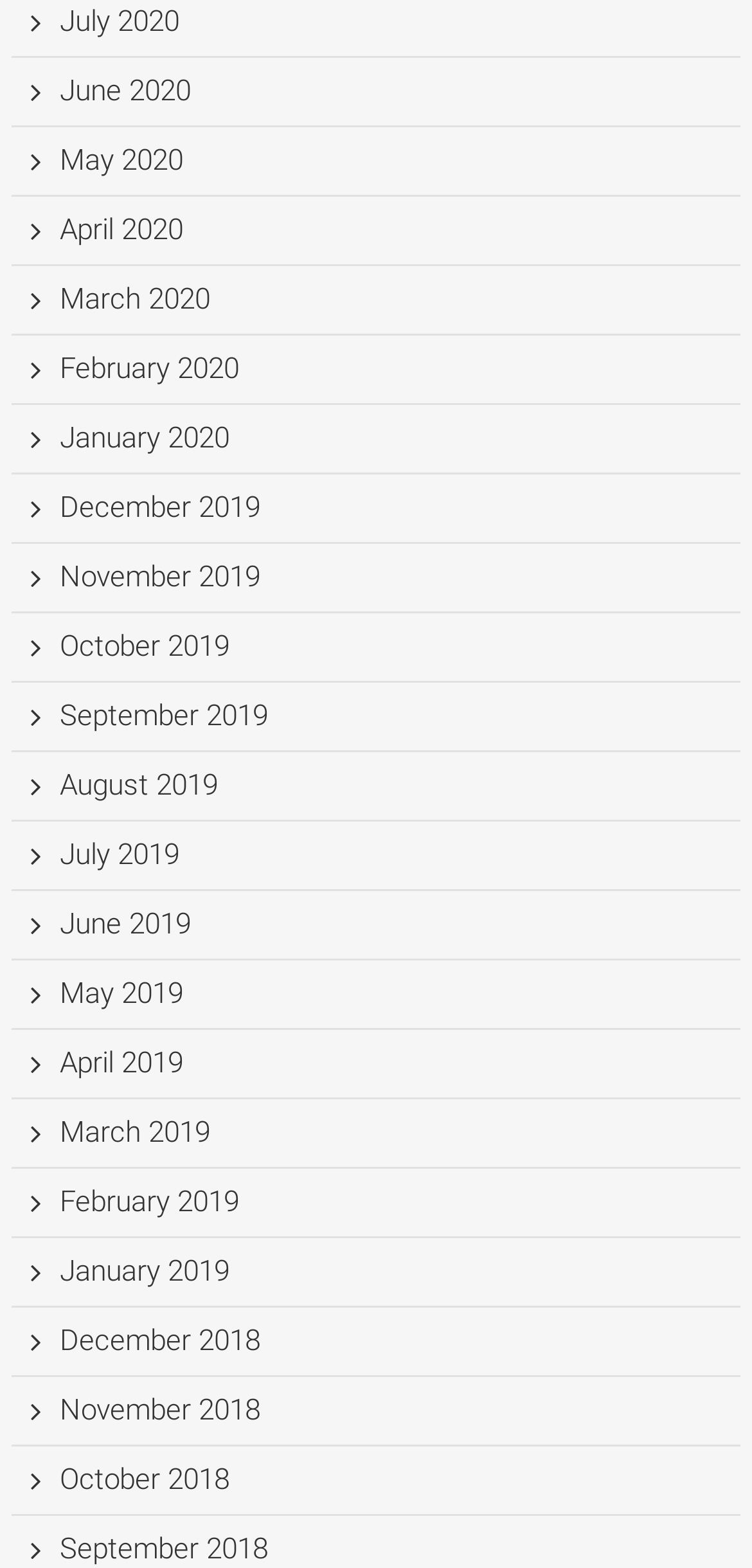Please specify the bounding box coordinates of the area that should be clicked to accomplish the following instruction: "view July 2020". The coordinates should consist of four float numbers between 0 and 1, i.e., [left, top, right, bottom].

[0.079, 0.002, 0.238, 0.024]